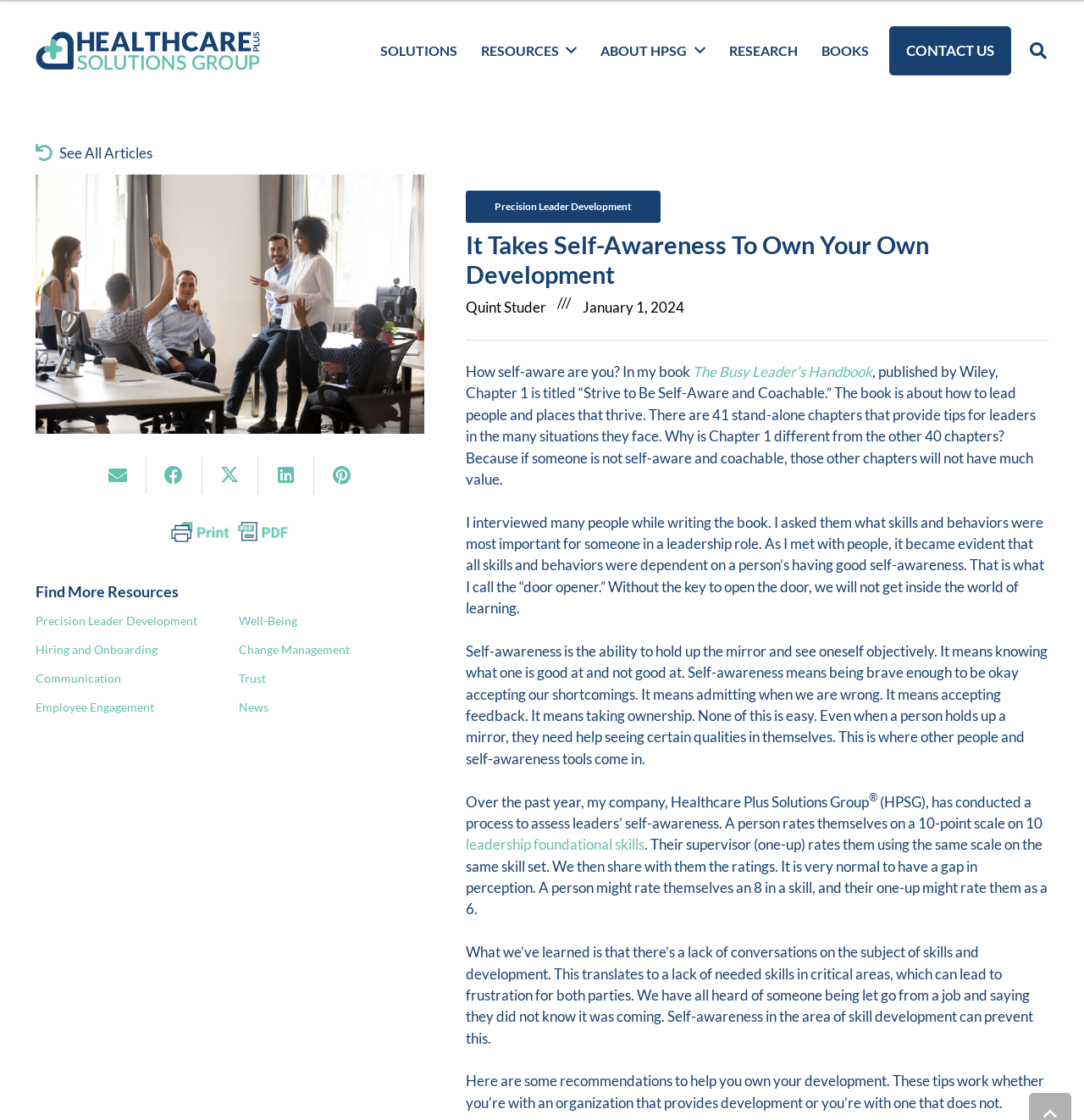What is the name of the book mentioned in the article?
Please answer the question with a detailed and comprehensive explanation.

The book is mentioned in the article as 'The Busy Leader’s Handbook' which is published by Wiley and has 41 stand-alone chapters that provide tips for leaders in various situations.